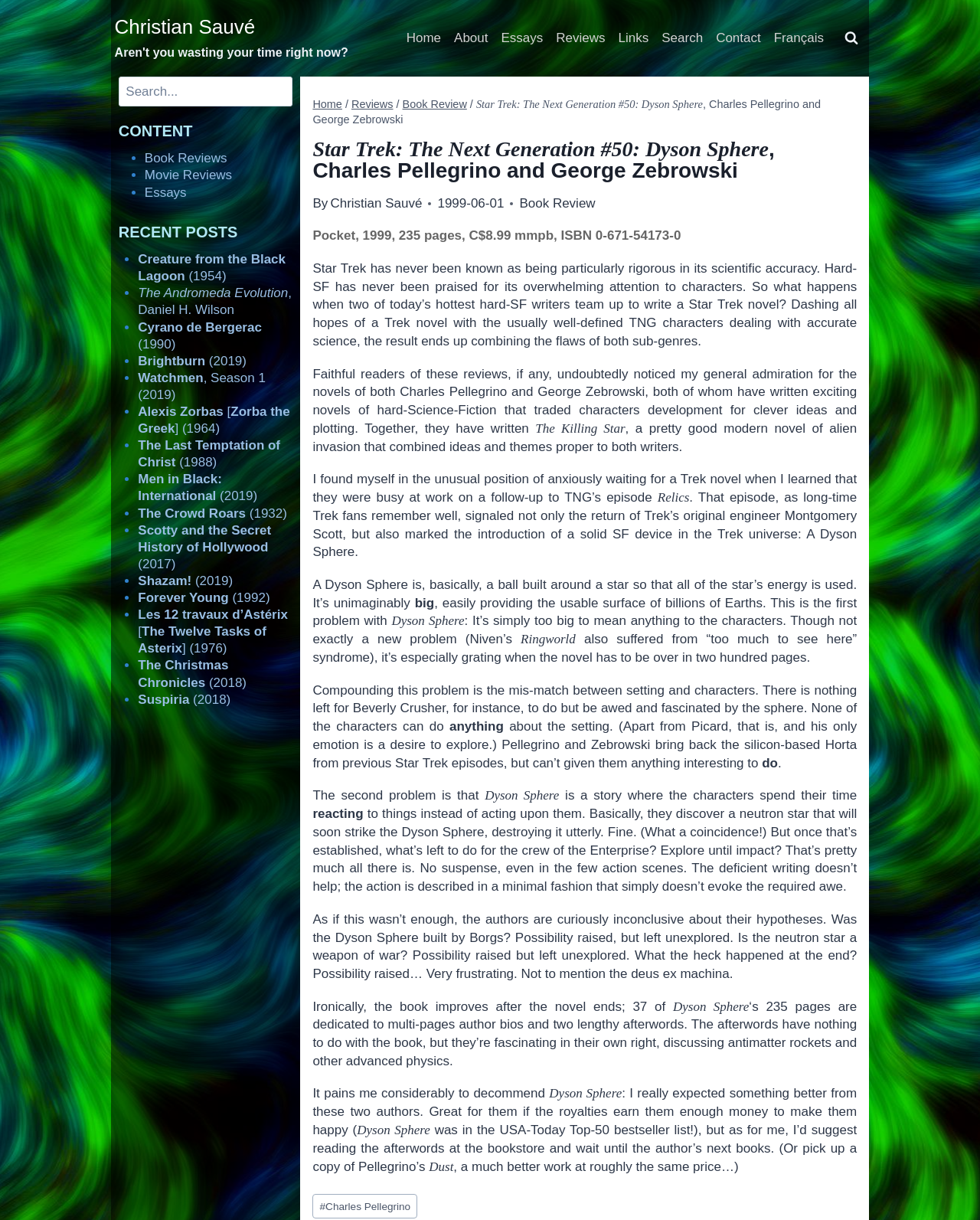Given the element description Men in Black: International (2019), specify the bounding box coordinates of the corresponding UI element in the format (top-left x, top-left y, bottom-right x, bottom-right y). All values must be between 0 and 1.

[0.141, 0.387, 0.263, 0.413]